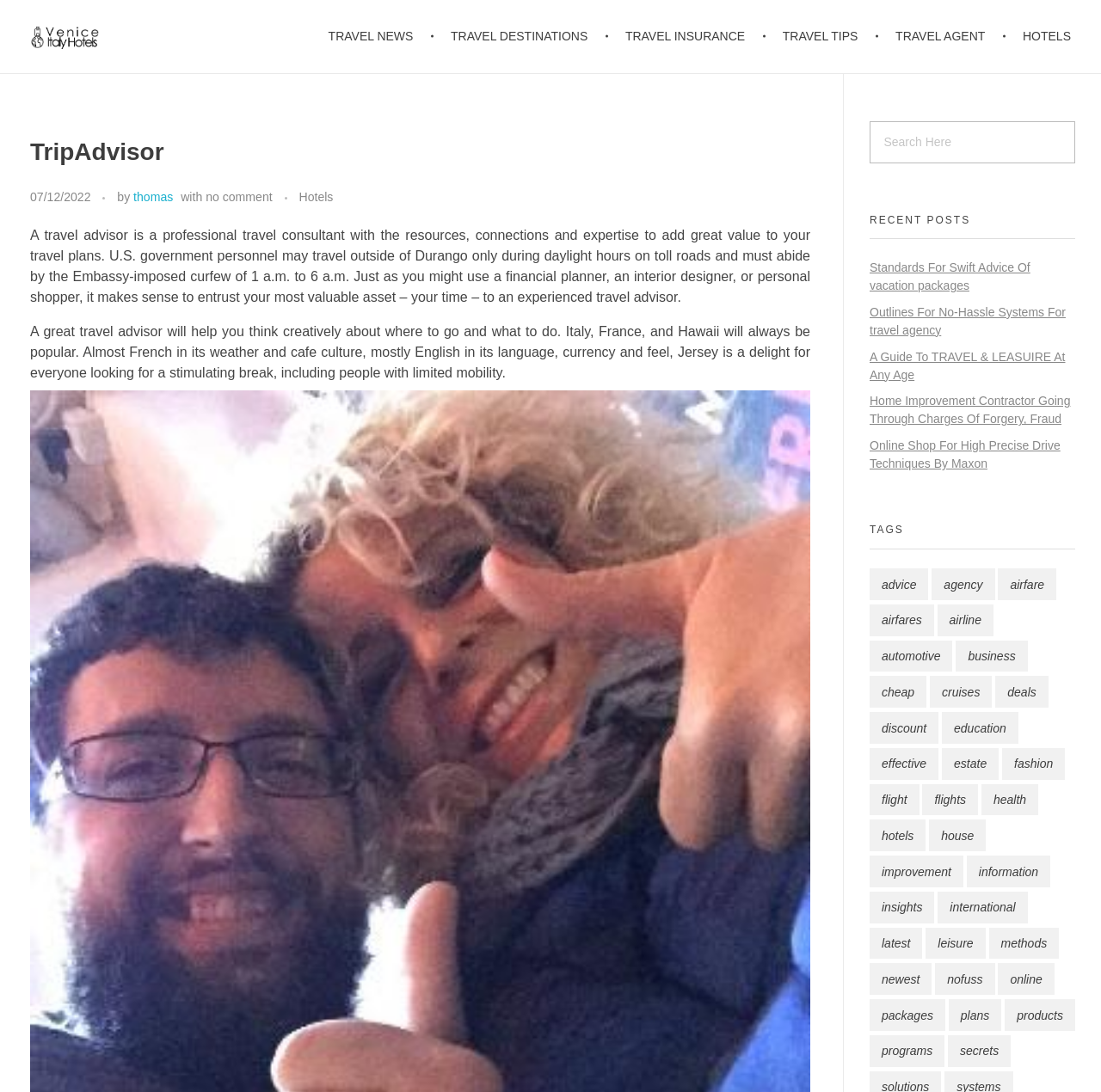Please identify the bounding box coordinates of the element on the webpage that should be clicked to follow this instruction: "Click on travel news". The bounding box coordinates should be given as four float numbers between 0 and 1, formatted as [left, top, right, bottom].

[0.298, 0.0, 0.395, 0.067]